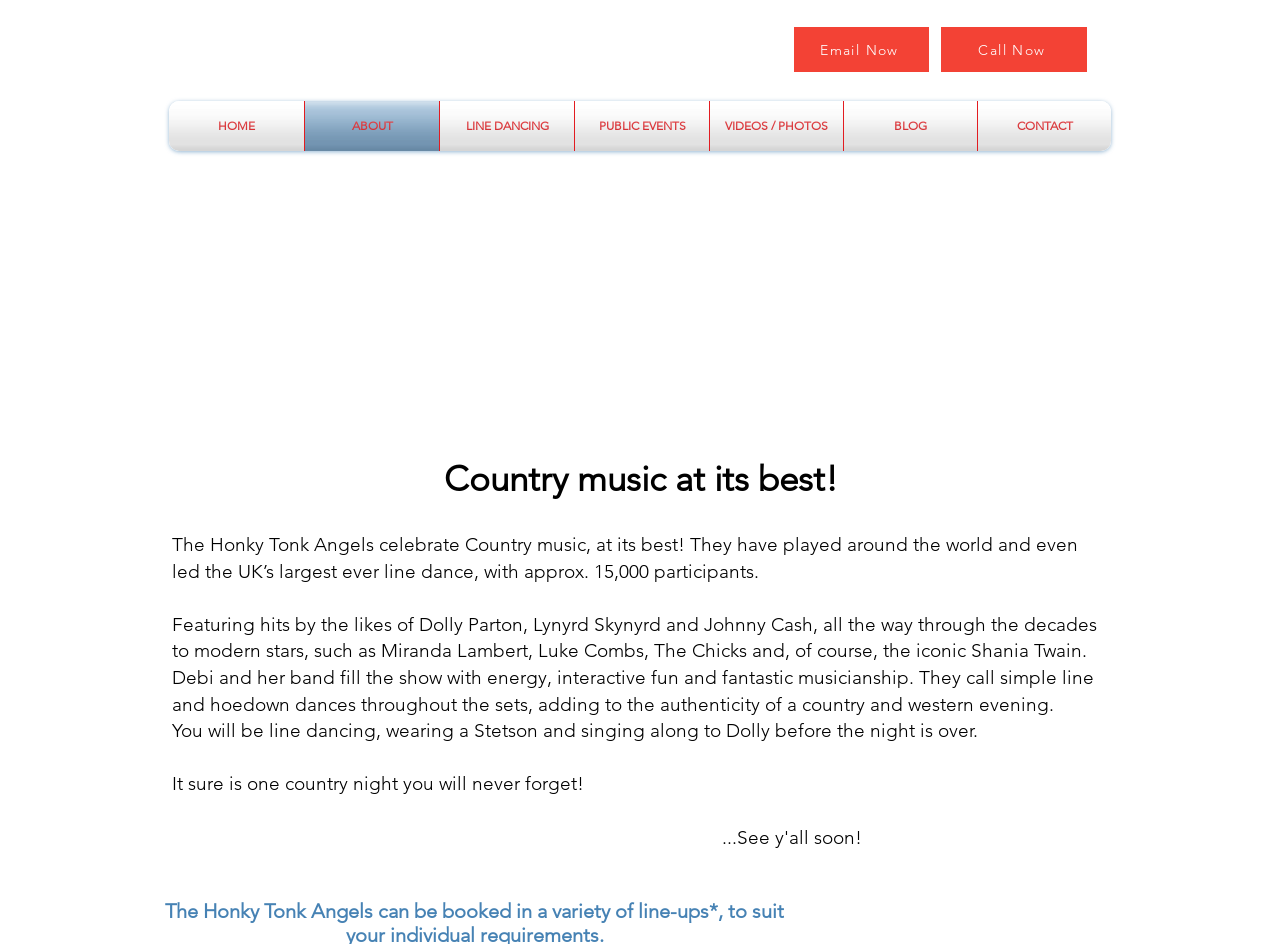Determine the bounding box coordinates for the area you should click to complete the following instruction: "Watch VIDEOS / PHOTOS".

[0.555, 0.107, 0.659, 0.16]